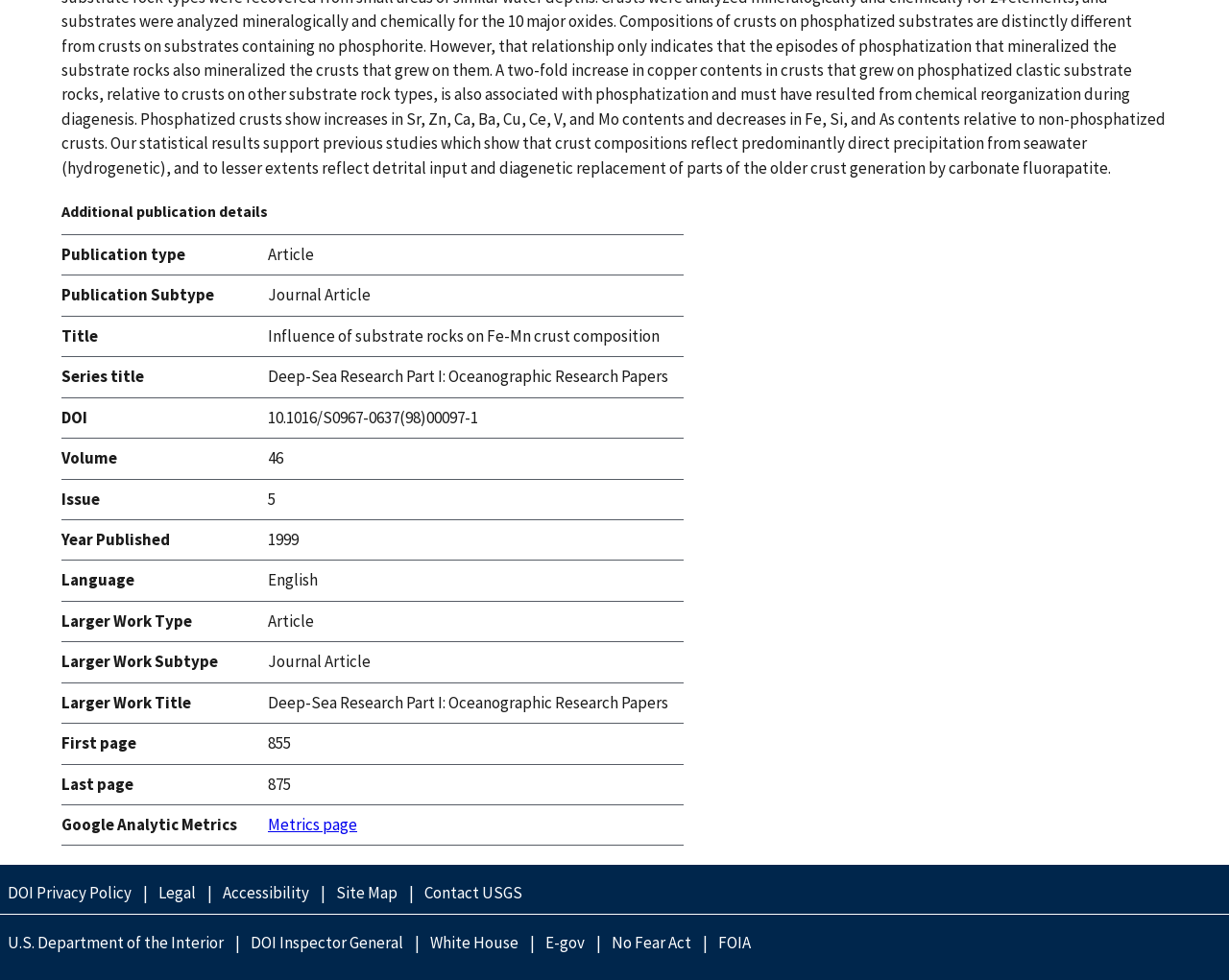From the element description: "parent_node: ABC New Shows 2022", extract the bounding box coordinates of the UI element. The coordinates should be expressed as four float numbers between 0 and 1, in the order [left, top, right, bottom].

None